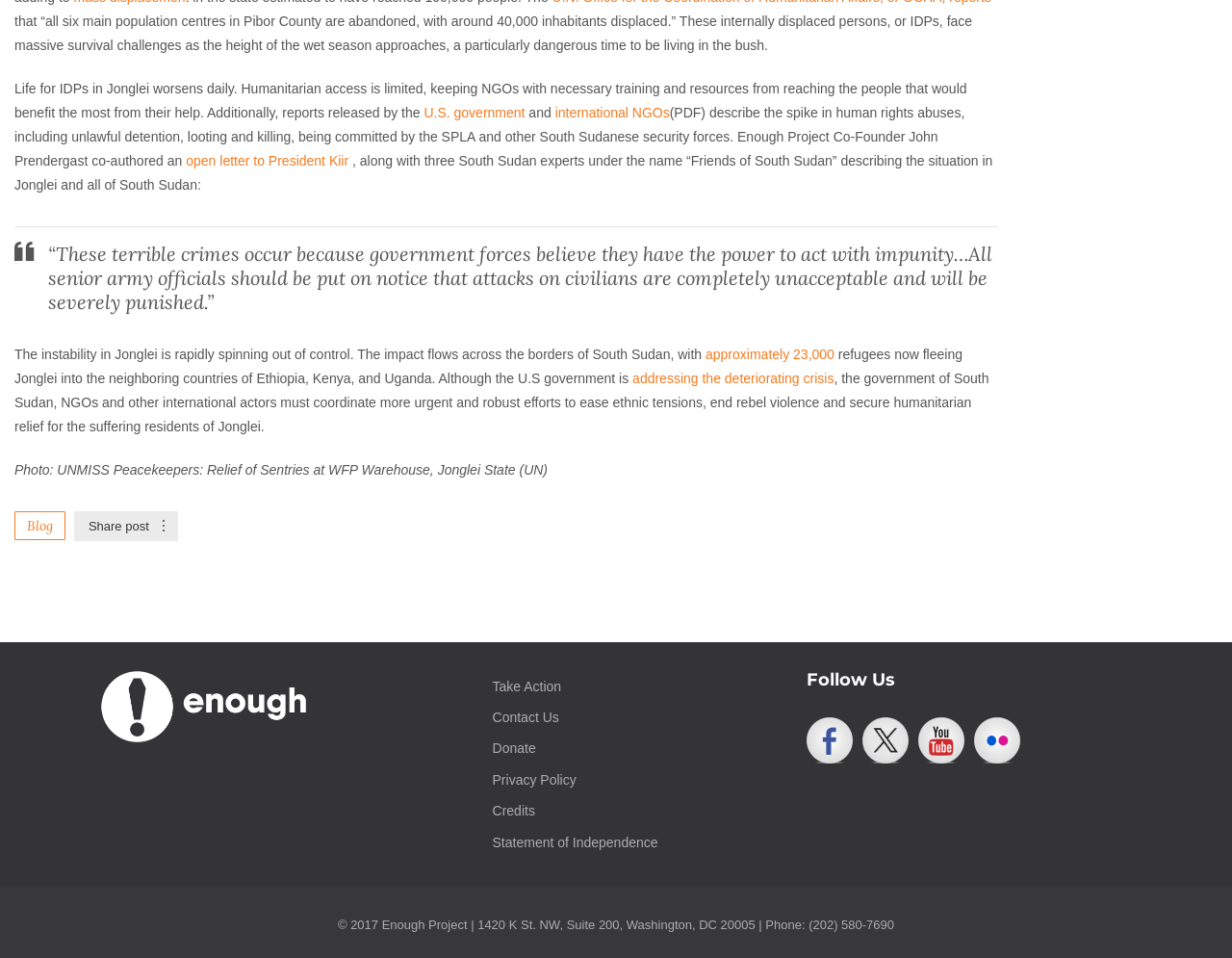Provide the bounding box coordinates of the section that needs to be clicked to accomplish the following instruction: "Donate to the Enough Project."

[0.4, 0.773, 0.435, 0.789]